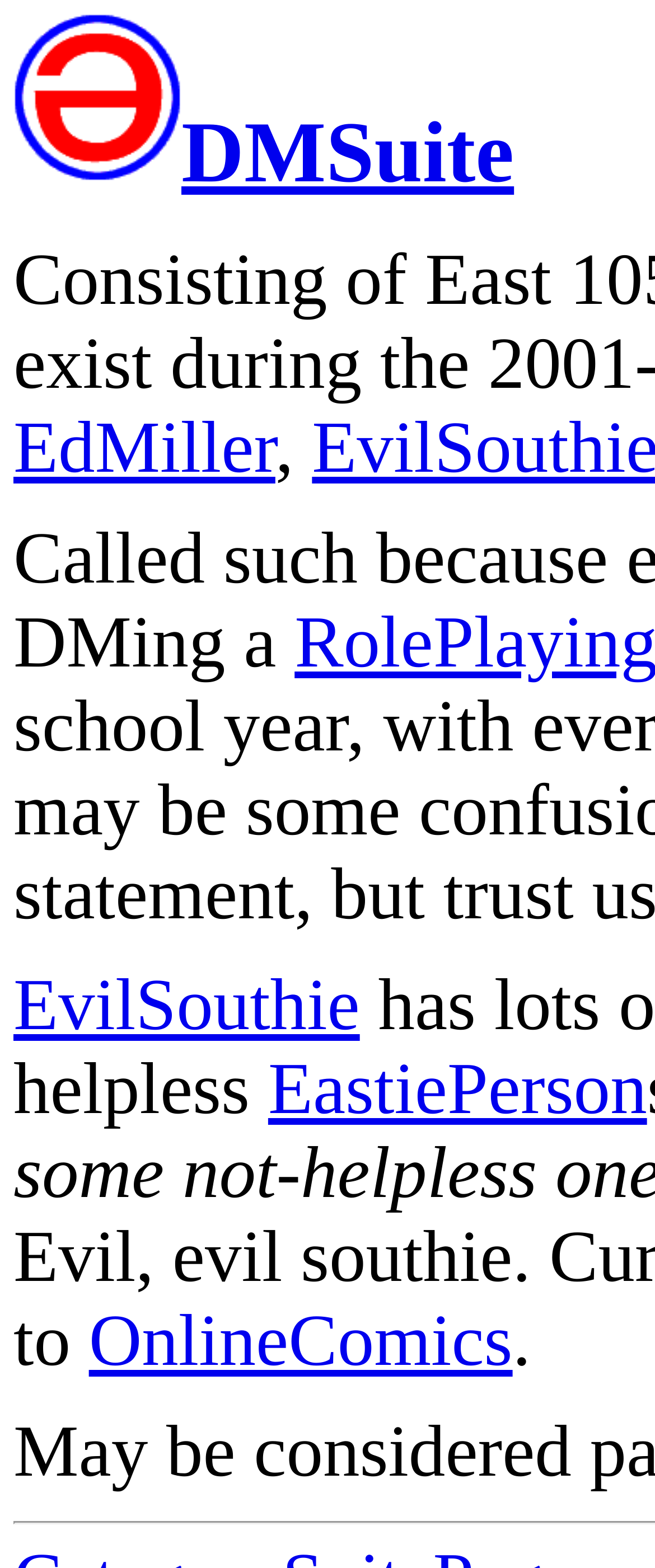How many links are on the top?
Look at the screenshot and give a one-word or phrase answer.

5